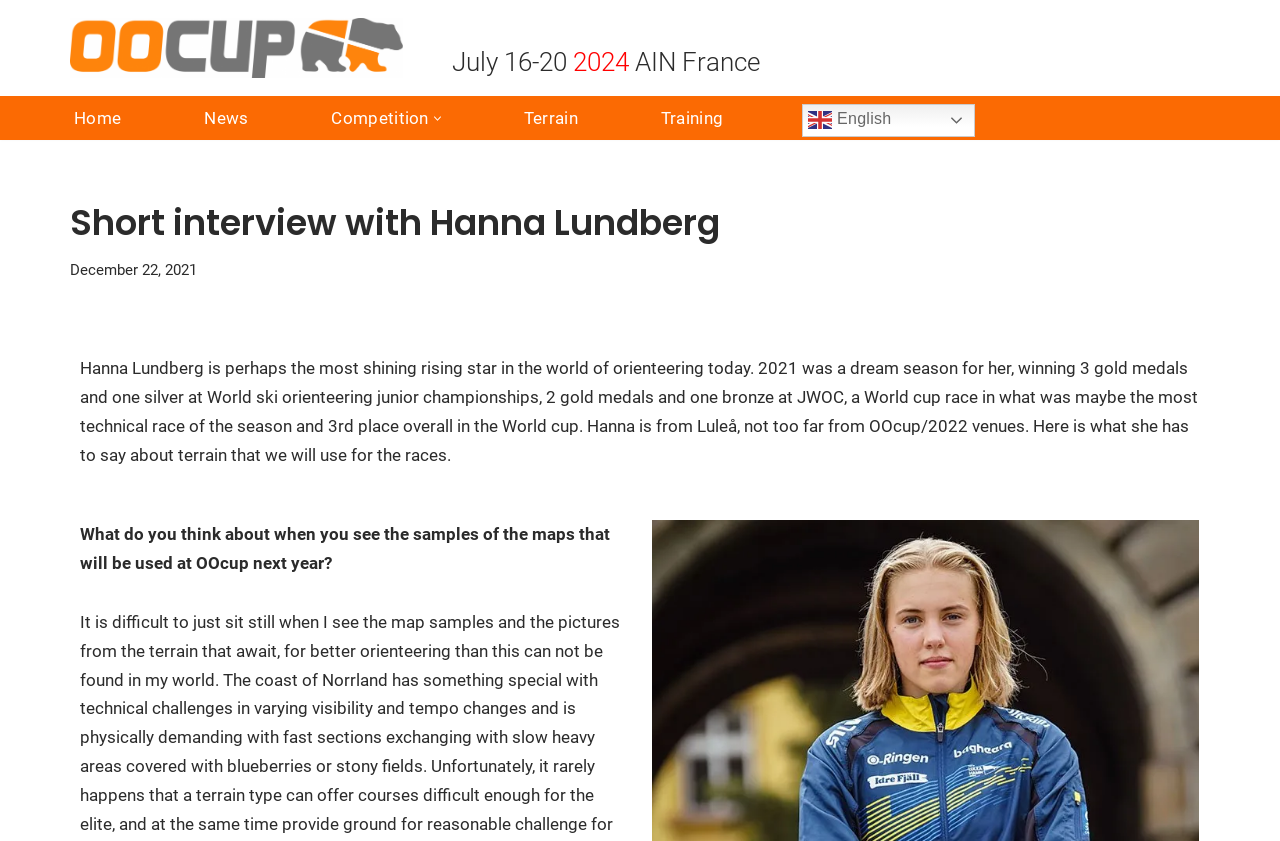Can you find and provide the title of the webpage?

Short interview with Hanna Lundberg